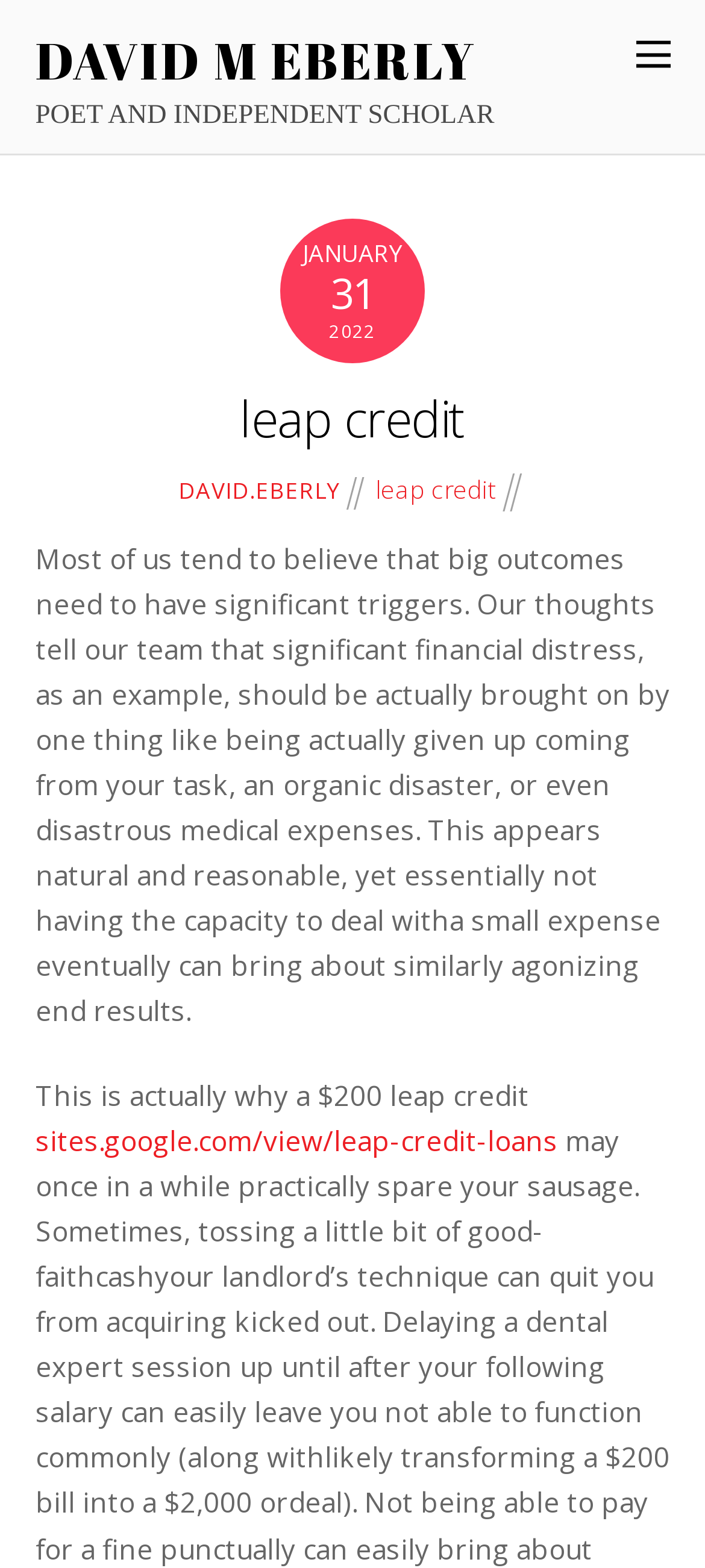Create a full and detailed caption for the entire webpage.

The webpage is about Leap Credit, a financial service, and its creator, David M Eberly, a poet and independent scholar. At the top right corner, there is a link with no text. Below it, on the left side, is a link with the text "DAVID M EBERLY" followed by a static text "POET AND INDEPENDENT SCHOLAR". 

On the same level, there is a time element with three static texts: "JANUARY", "31", and "2022", indicating a specific date. 

Below these elements, there is a heading "leap credit" with a link to "leap credit" inside it. On the same level, there are two more links: "DAVID.EBERLY" and another "leap credit". 

The main content of the webpage is a long paragraph of text that discusses how small financial expenses can lead to significant outcomes, and how Leap Credit can help with this. The text is divided into two parts, with the second part starting with "This is why a $200 leap credit". 

Below the text, there is a link to "sites.google.com/view/leap-credit-loans", which appears to be a related resource.